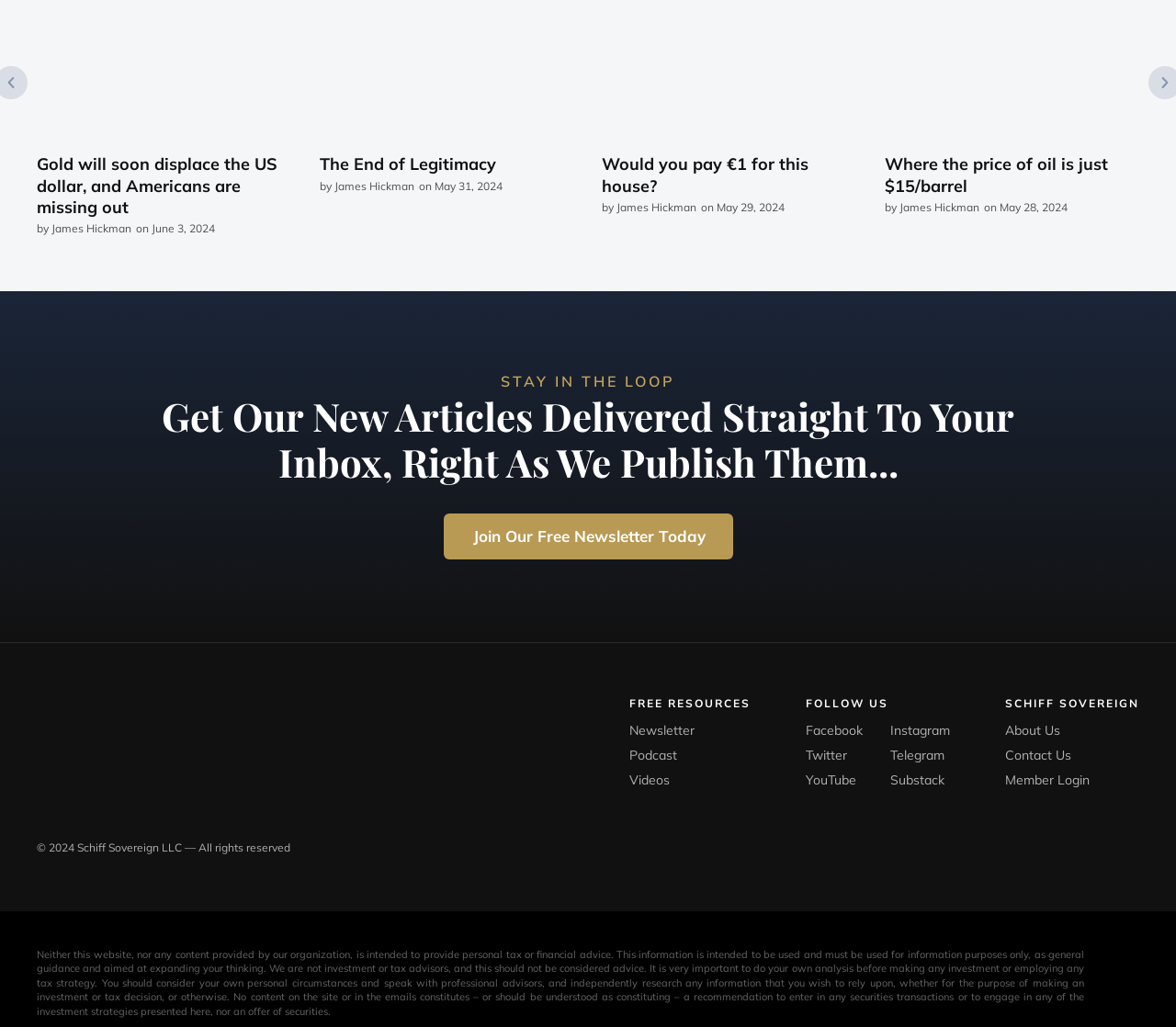Bounding box coordinates are to be given in the format (top-left x, top-left y, bottom-right x, bottom-right y). All values must be floating point numbers between 0 and 1. Provide the bounding box coordinate for the UI element described as: Catholic Society

None